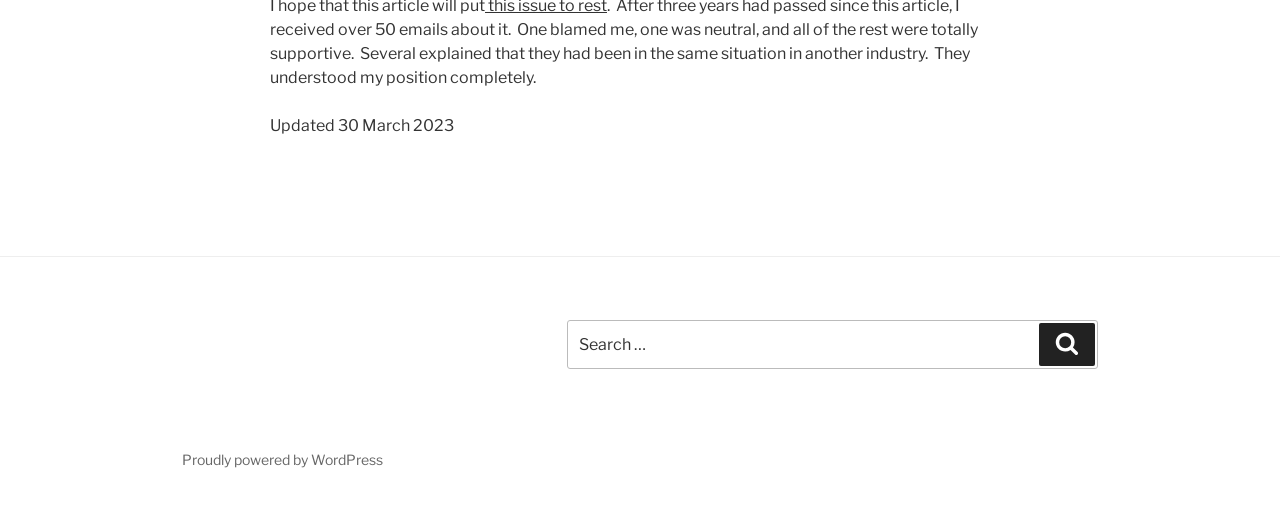Locate and provide the bounding box coordinates for the HTML element that matches this description: "Search".

[0.812, 0.639, 0.855, 0.723]